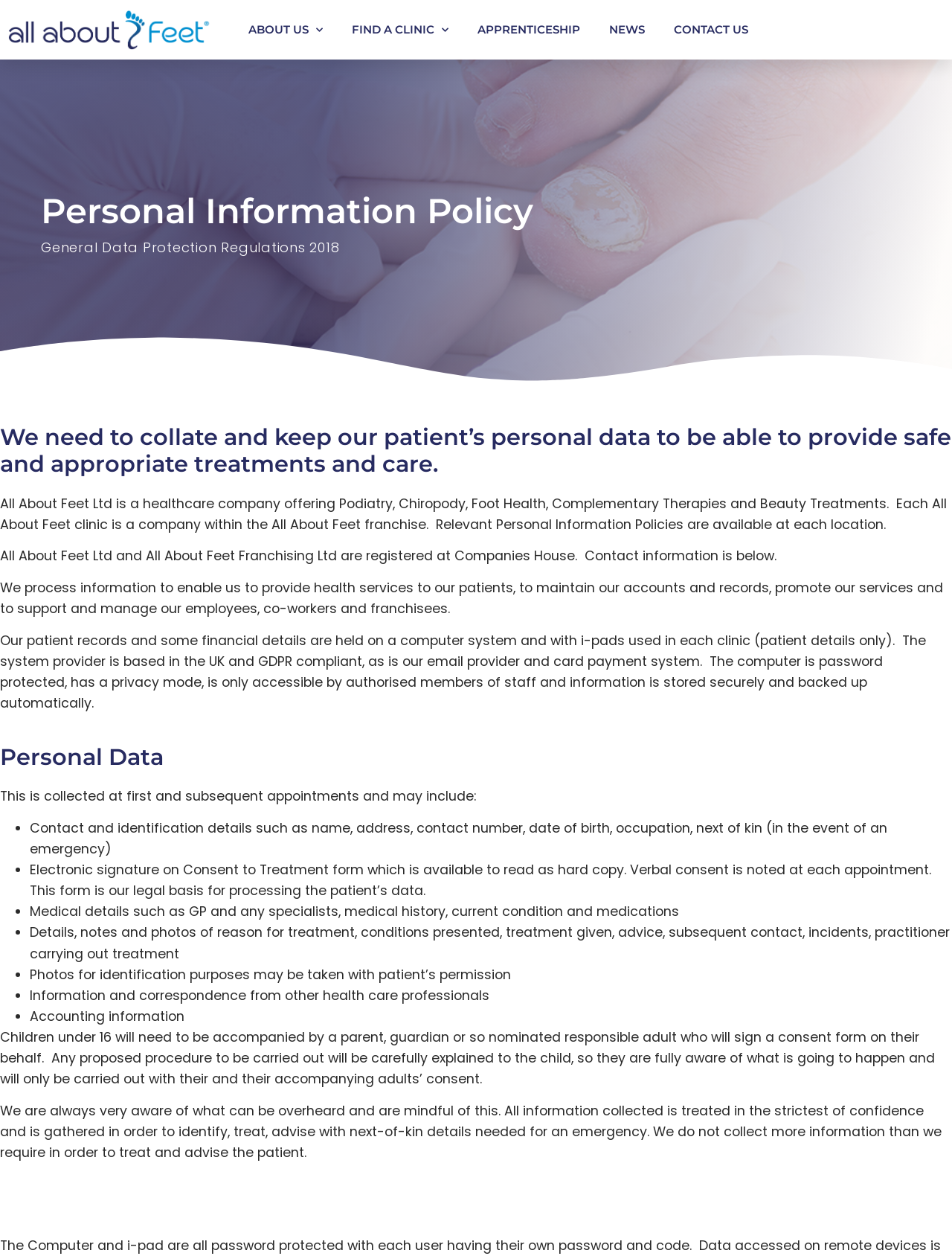What is the purpose of taking photos of patients?
Using the image, answer in one word or phrase.

For identification purposes